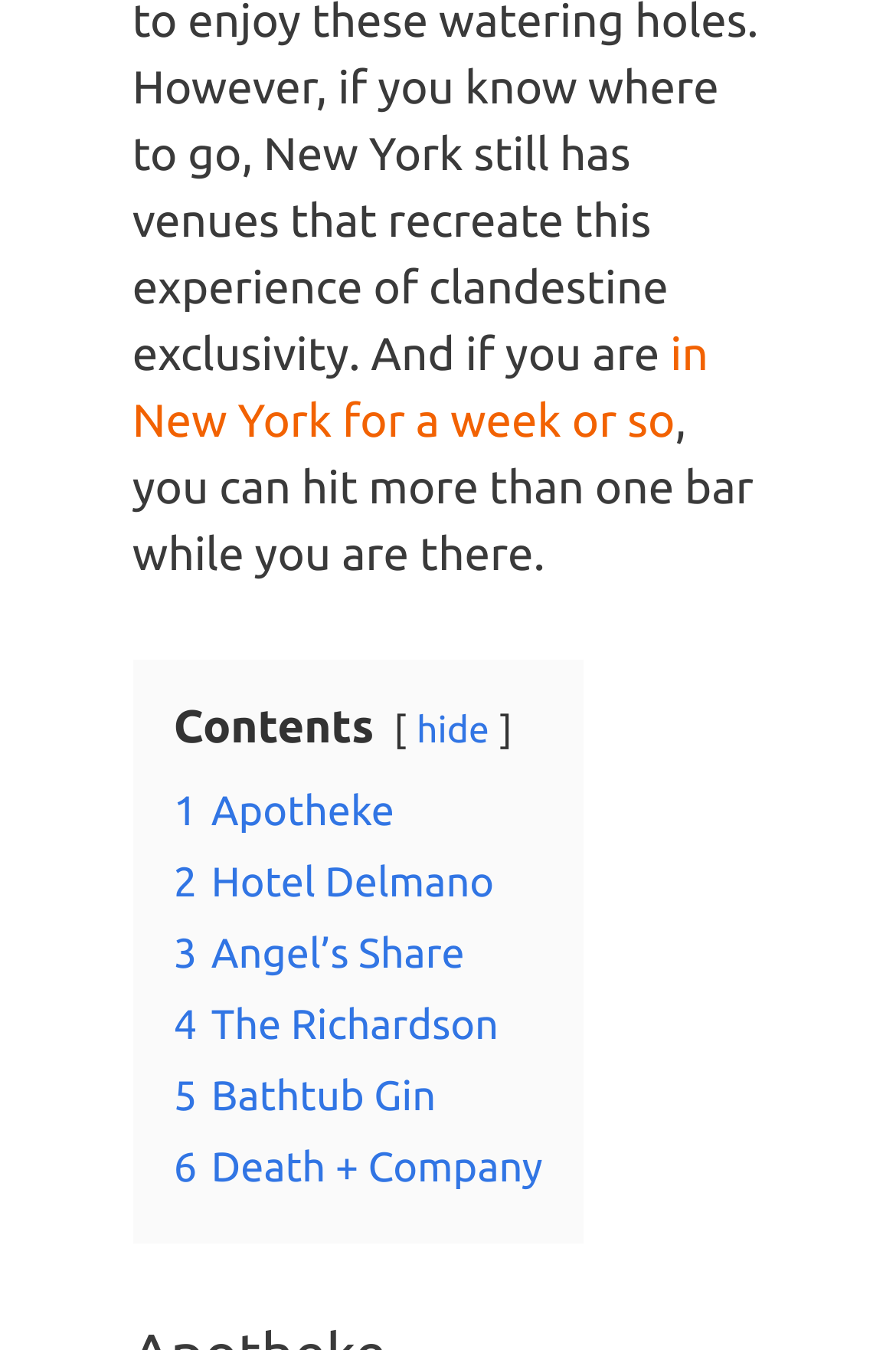Provide your answer in one word or a succinct phrase for the question: 
What is the purpose of the 'hide' link?

To hide contents